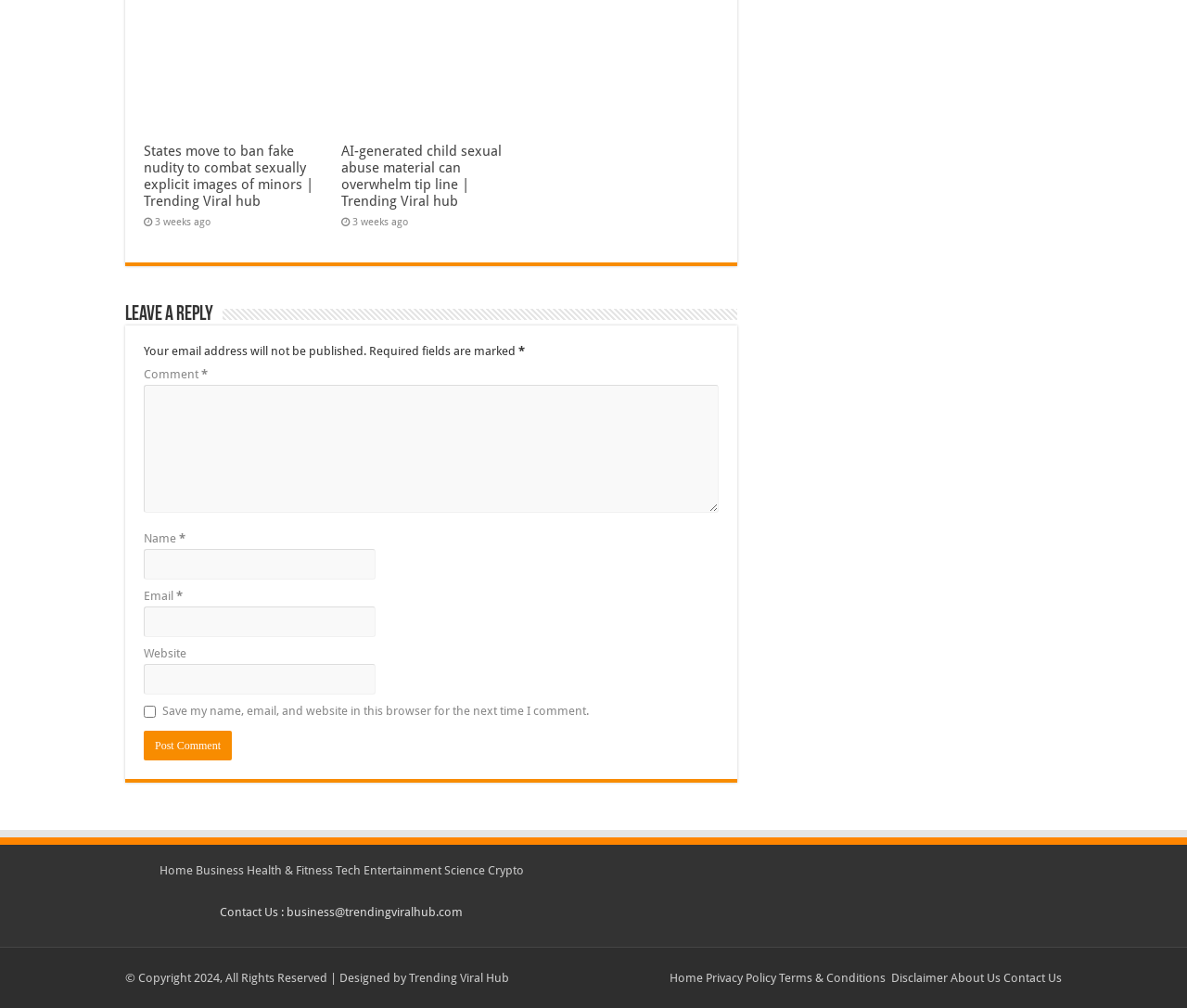How many categories are listed in the footer?
Provide an in-depth and detailed explanation in response to the question.

I counted the number of categories listed in the footer by looking at the link elements that are children of the contentinfo element. There are seven such categories: 'Home', 'Business', 'Health & Fitness', 'Tech', 'Entertainment', 'Science', and 'Crypto'.